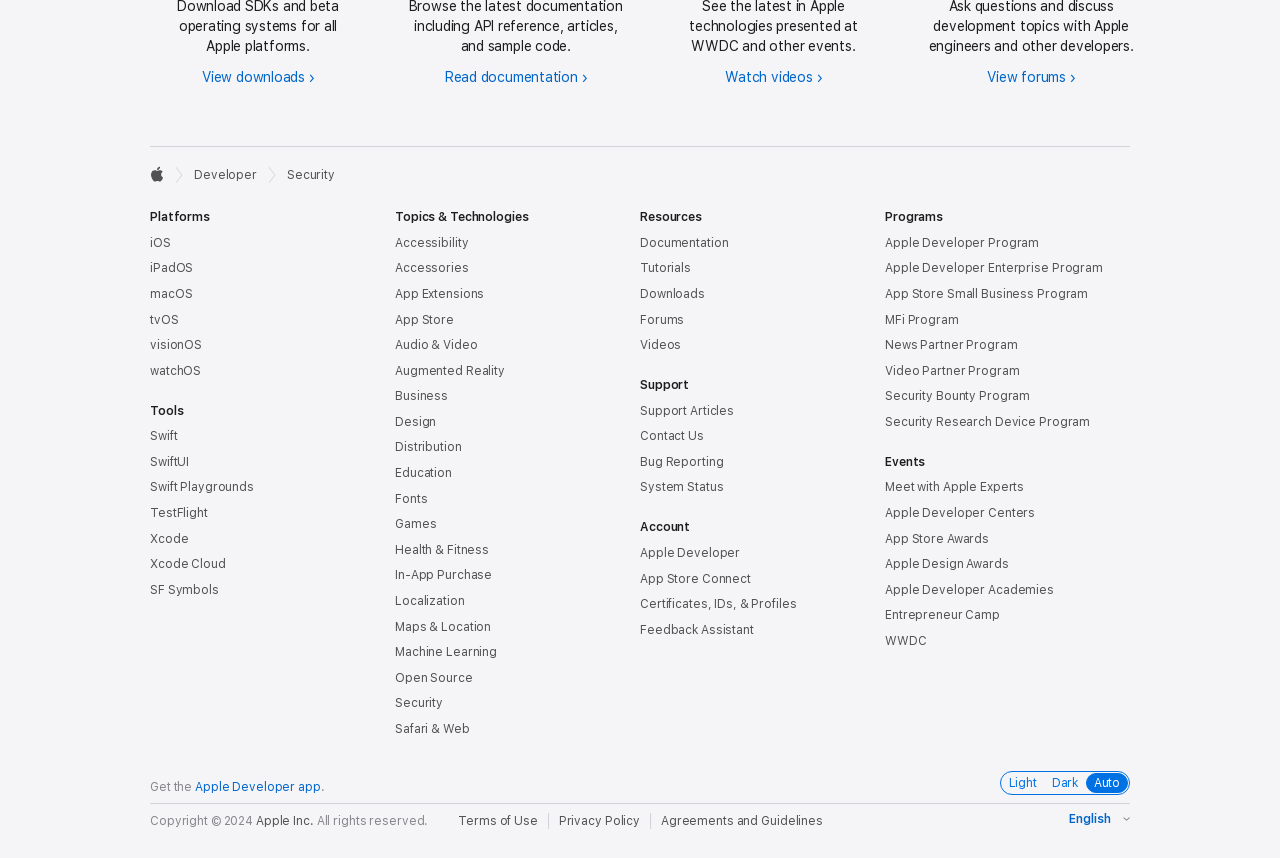Please specify the bounding box coordinates of the region to click in order to perform the following instruction: "Learn about Accessibility".

[0.309, 0.275, 0.366, 0.291]